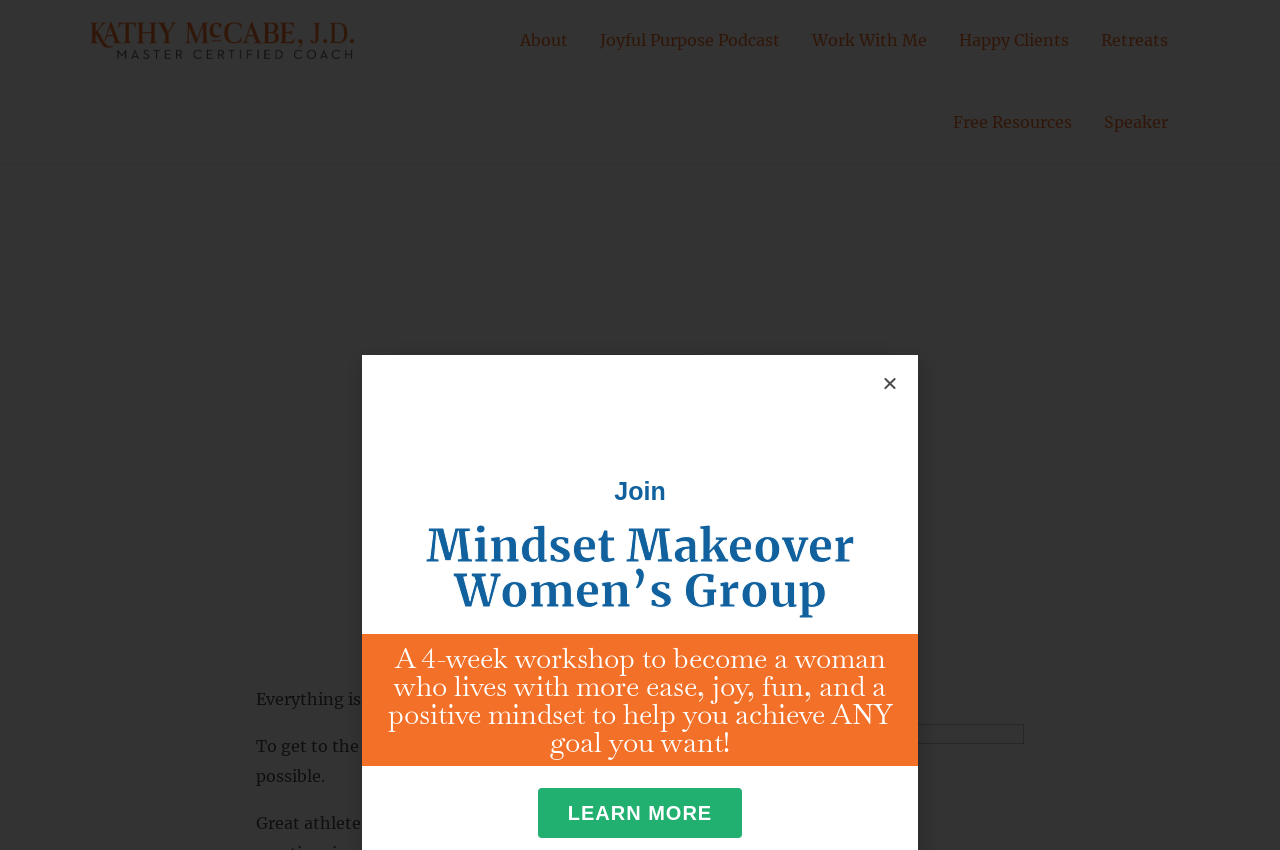Determine the bounding box coordinates of the clickable region to carry out the instruction: "Close the current window".

[0.689, 0.441, 0.702, 0.459]